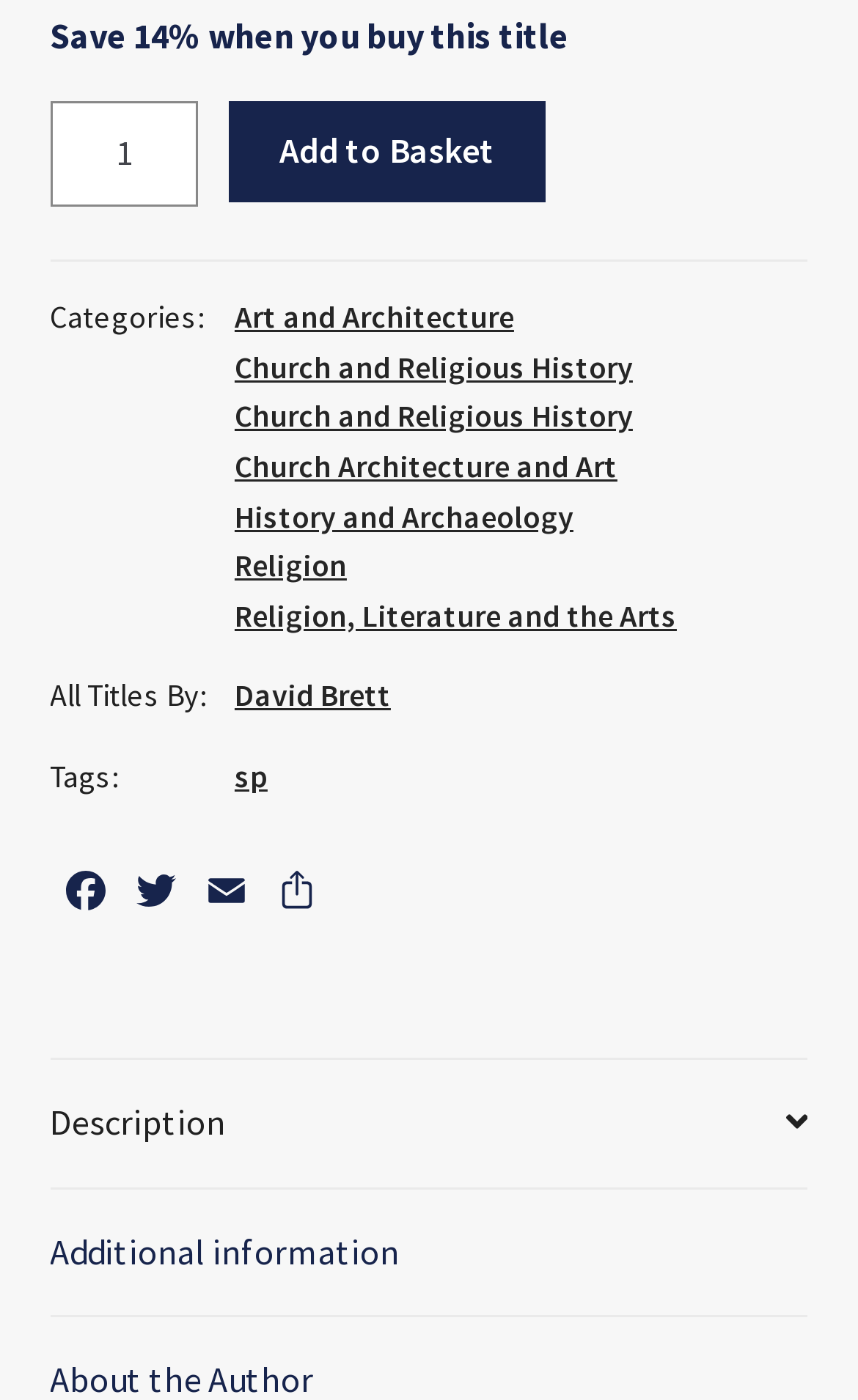Determine the bounding box coordinates for the UI element matching this description: "David Brett".

[0.273, 0.483, 0.455, 0.511]